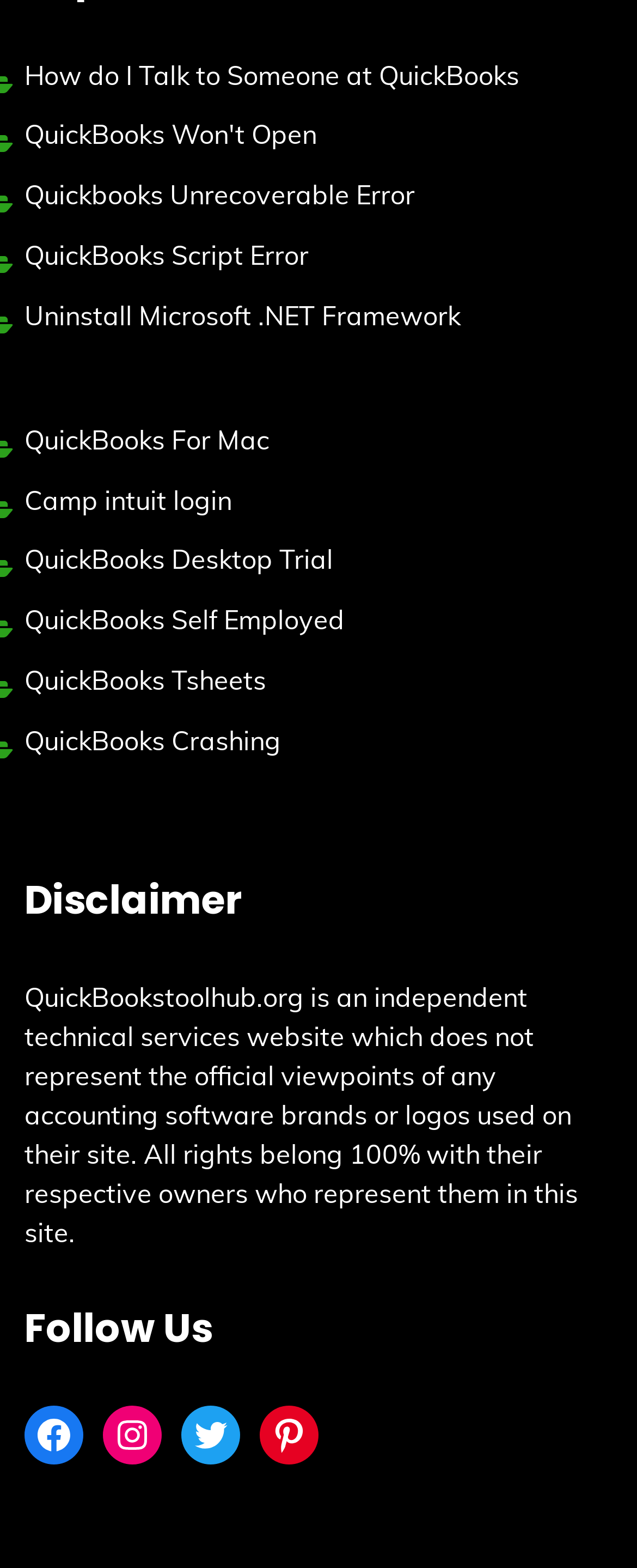Determine the bounding box coordinates of the UI element that matches the following description: "Uninstall Microsoft .NET Framework". The coordinates should be four float numbers between 0 and 1 in the format [left, top, right, bottom].

[0.038, 0.191, 0.723, 0.211]